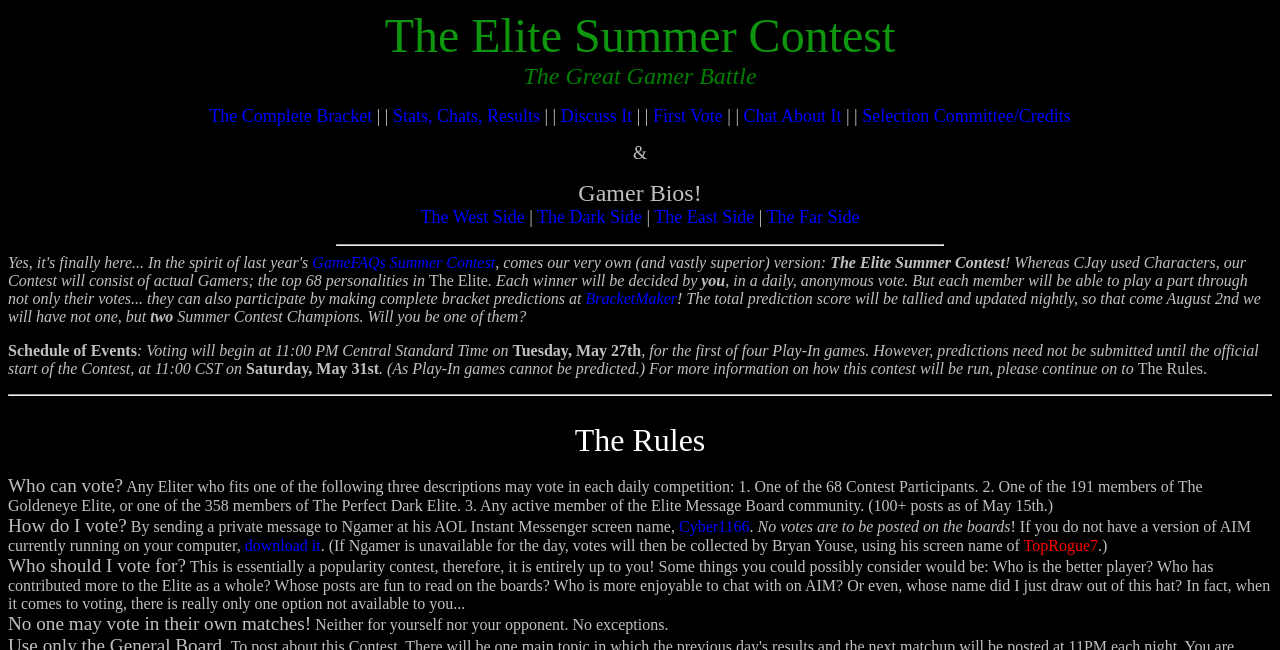Identify the coordinates of the bounding box for the element described below: "download it". Return the coordinates as four float numbers between 0 and 1: [left, top, right, bottom].

[0.191, 0.826, 0.251, 0.852]